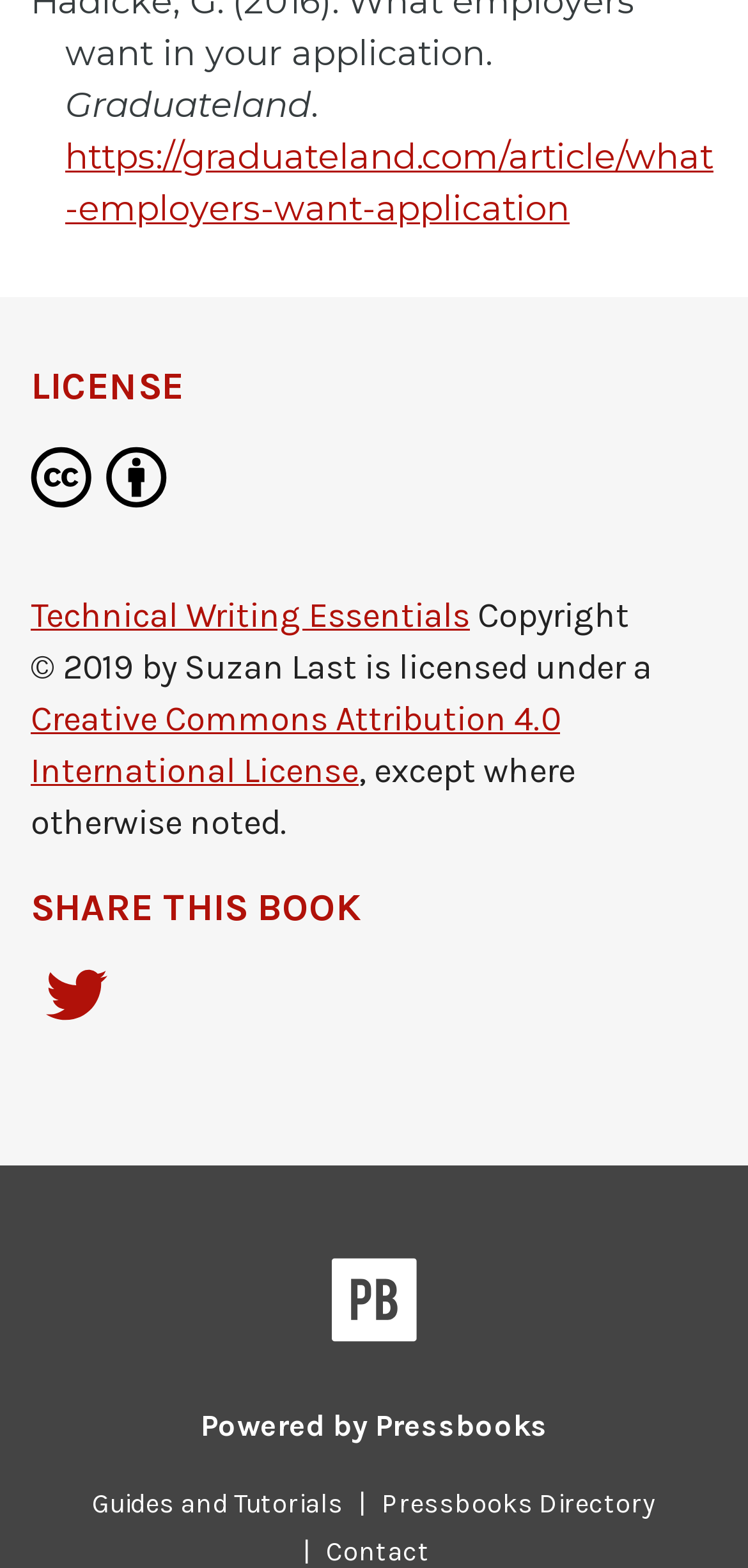Who is the author of this book?
Based on the screenshot, provide your answer in one word or phrase.

Suzan Last